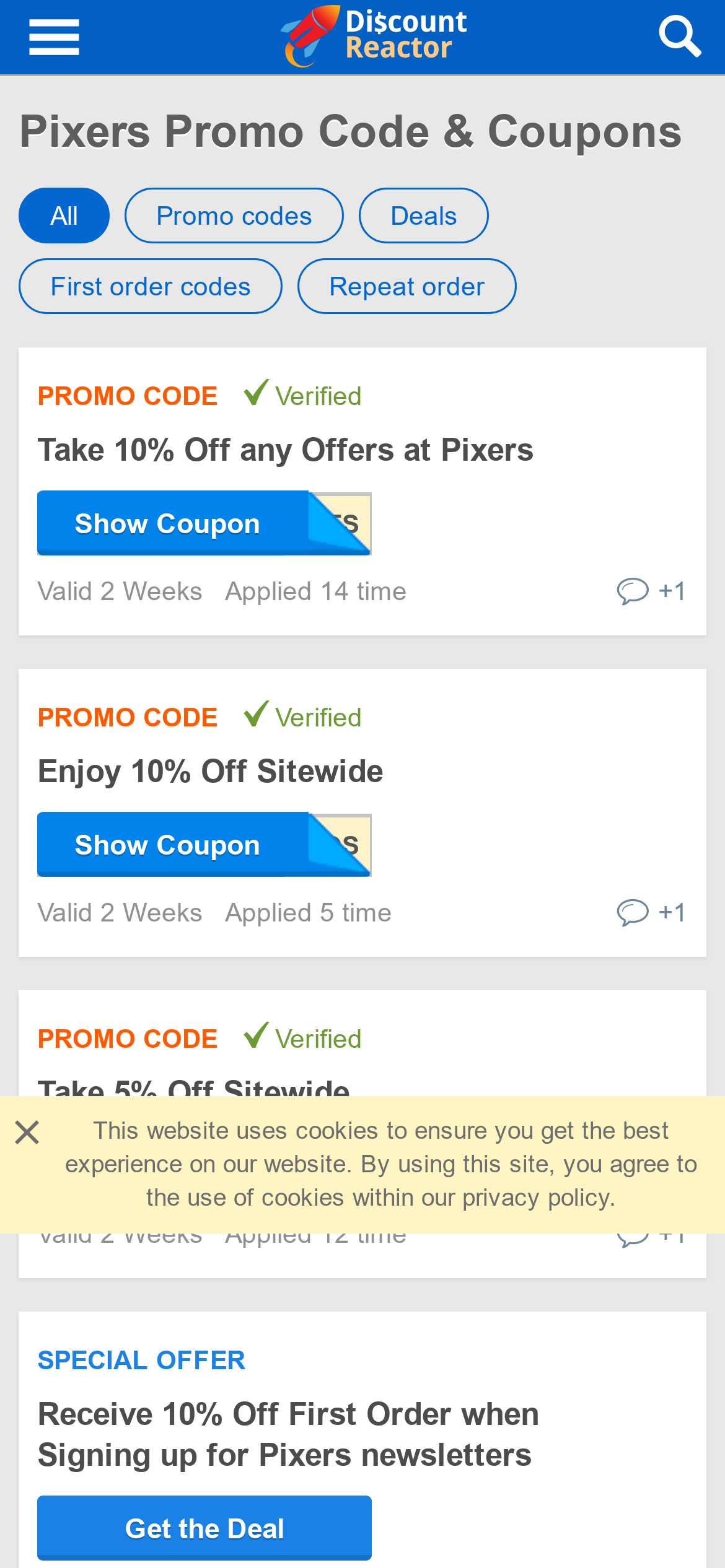Could you provide the bounding box coordinates for the portion of the screen to click to complete this instruction: "Click on 'COSMOS Show Coupon'"?

[0.051, 0.518, 0.513, 0.559]